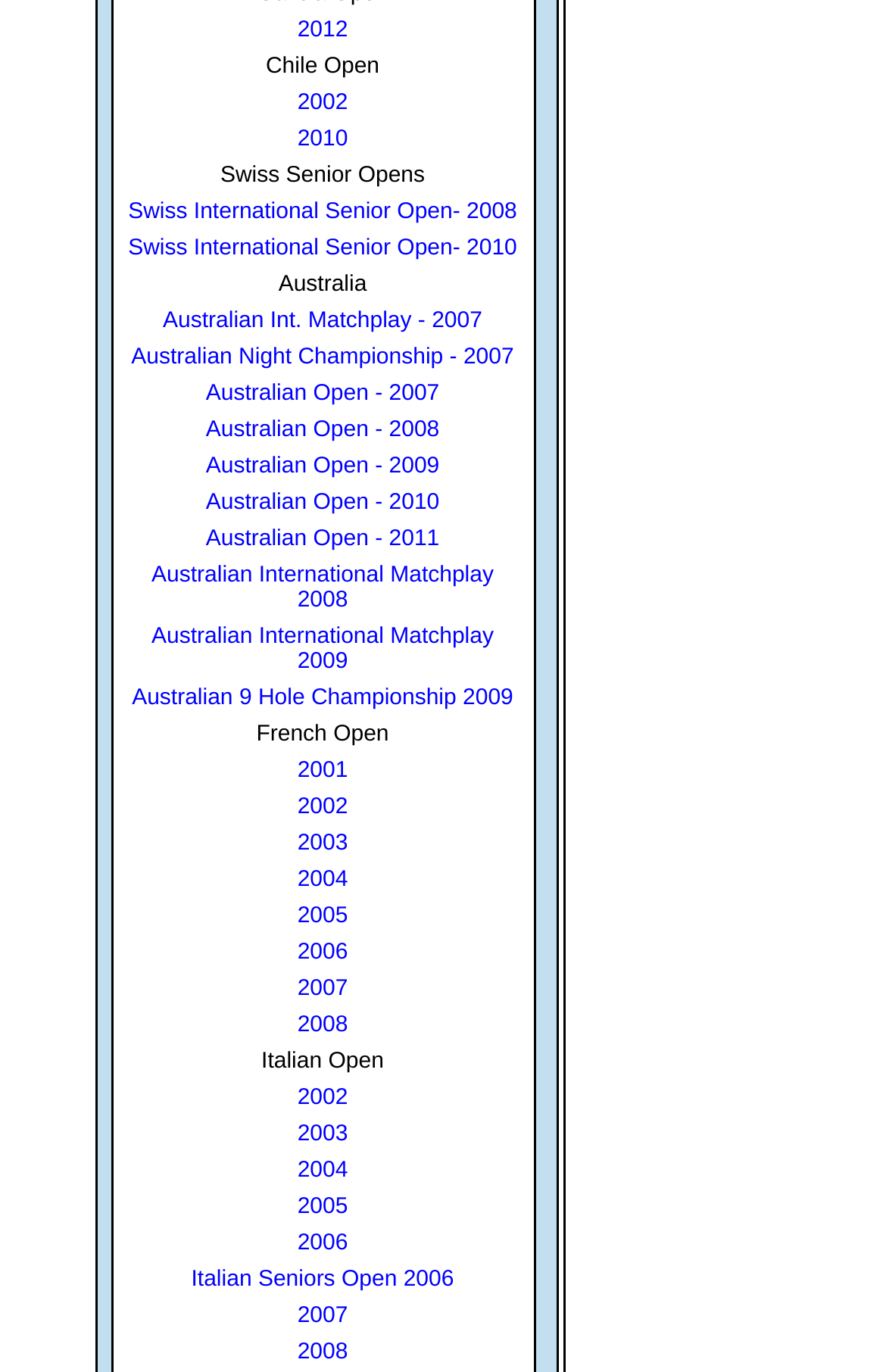Based on the image, please elaborate on the answer to the following question:
What is the name of the tournament held in Italy in 2006?

The webpage lists a tournament held in Italy in 2006, which is the Italian Seniors Open. This can be found in the heading 'Italian Seniors Open 2006', which is located near the bottom of the webpage.